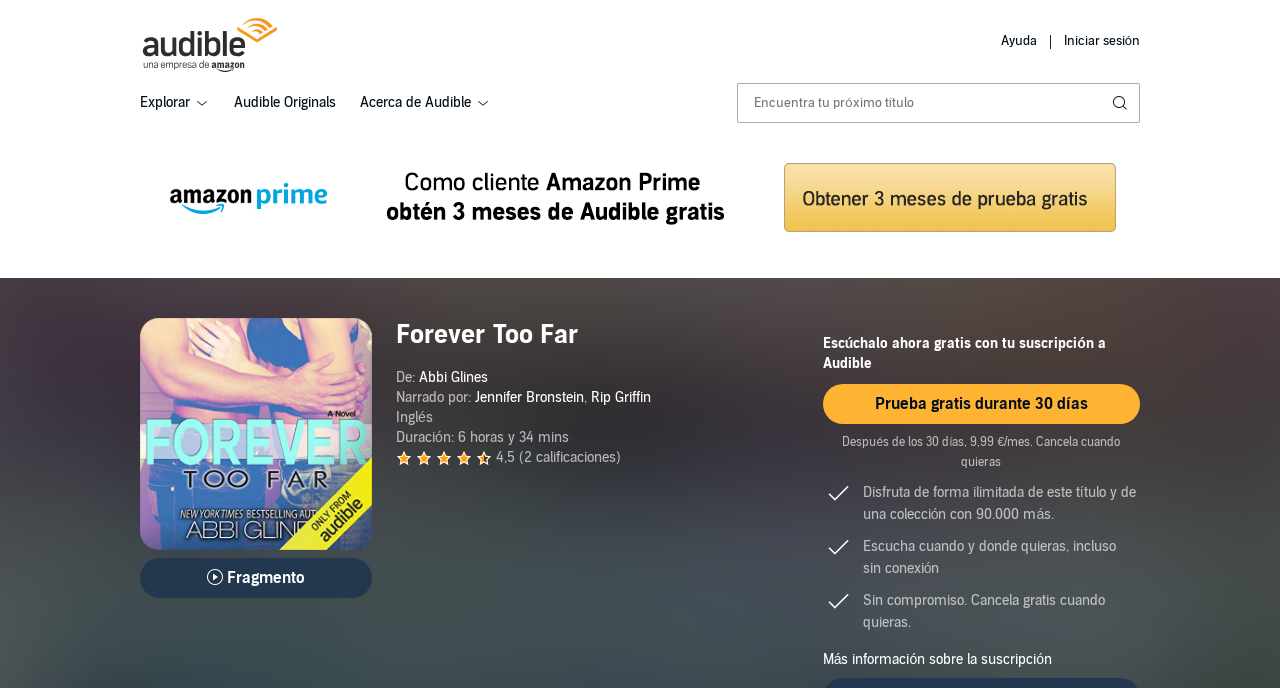Show the bounding box coordinates of the region that should be clicked to follow the instruction: "Learn more about the subscription."

[0.643, 0.946, 0.822, 0.971]